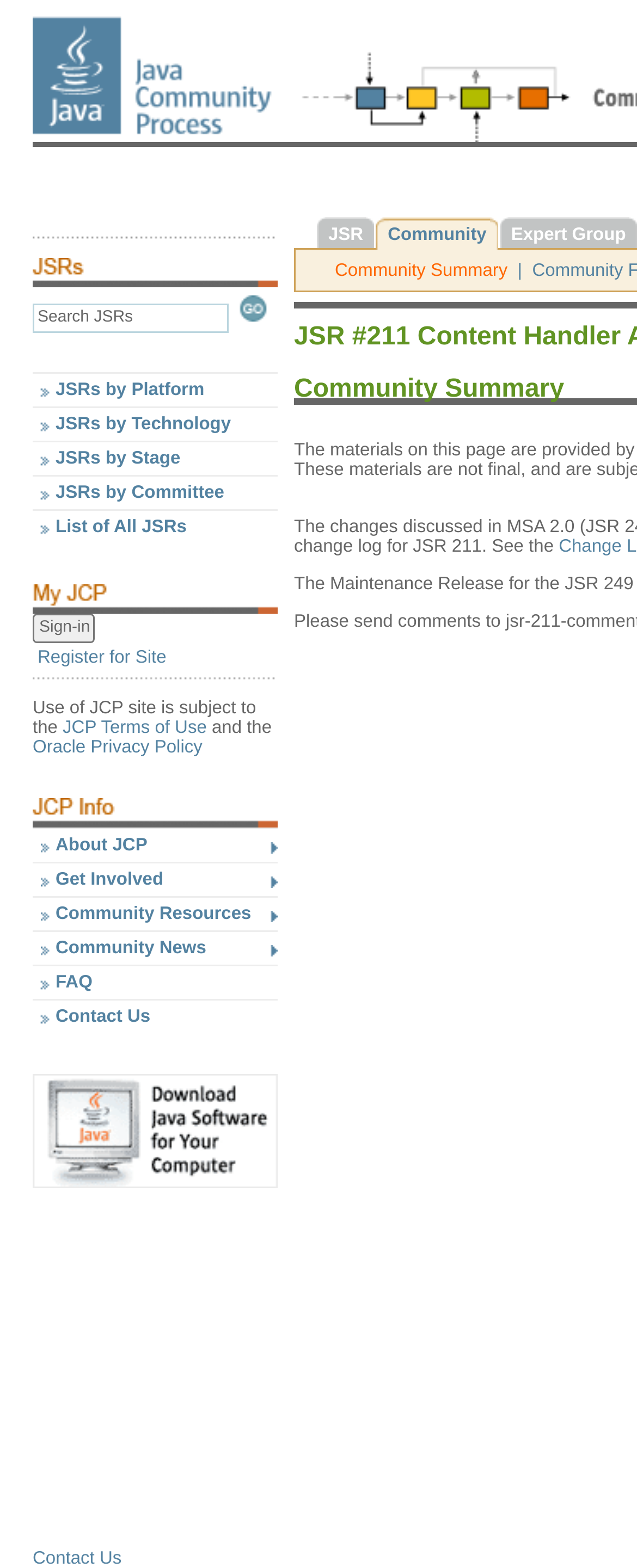Find the bounding box coordinates of the element I should click to carry out the following instruction: "View Community Update Information for JSR".

[0.497, 0.138, 0.588, 0.159]